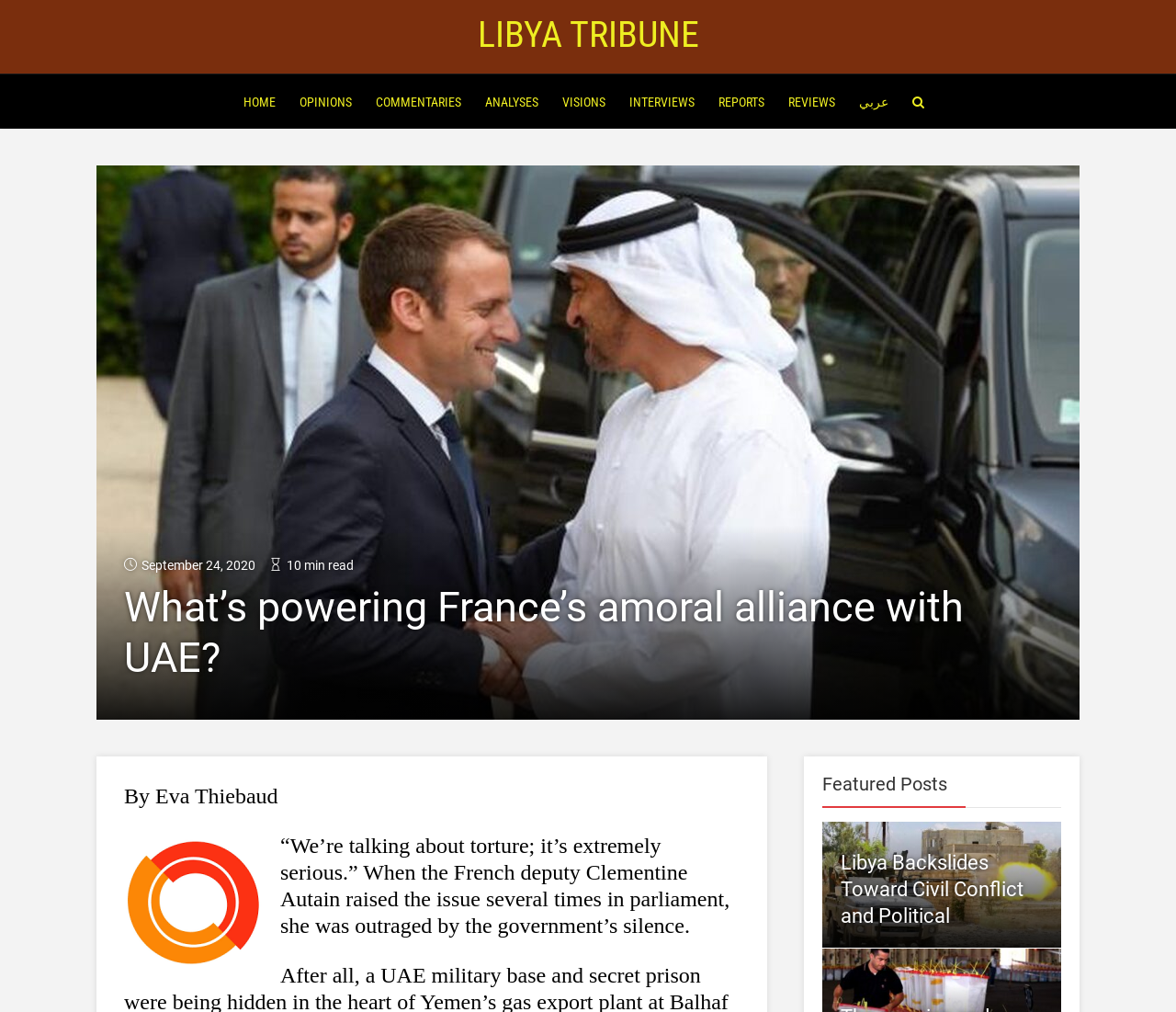What is the category of the article?
Answer the question with a thorough and detailed explanation.

I found the category of the article by looking at the navigation links at the top of the webpage and noticing that the 'OPINIONS' link is highlighted, indicating that the current article belongs to this category.